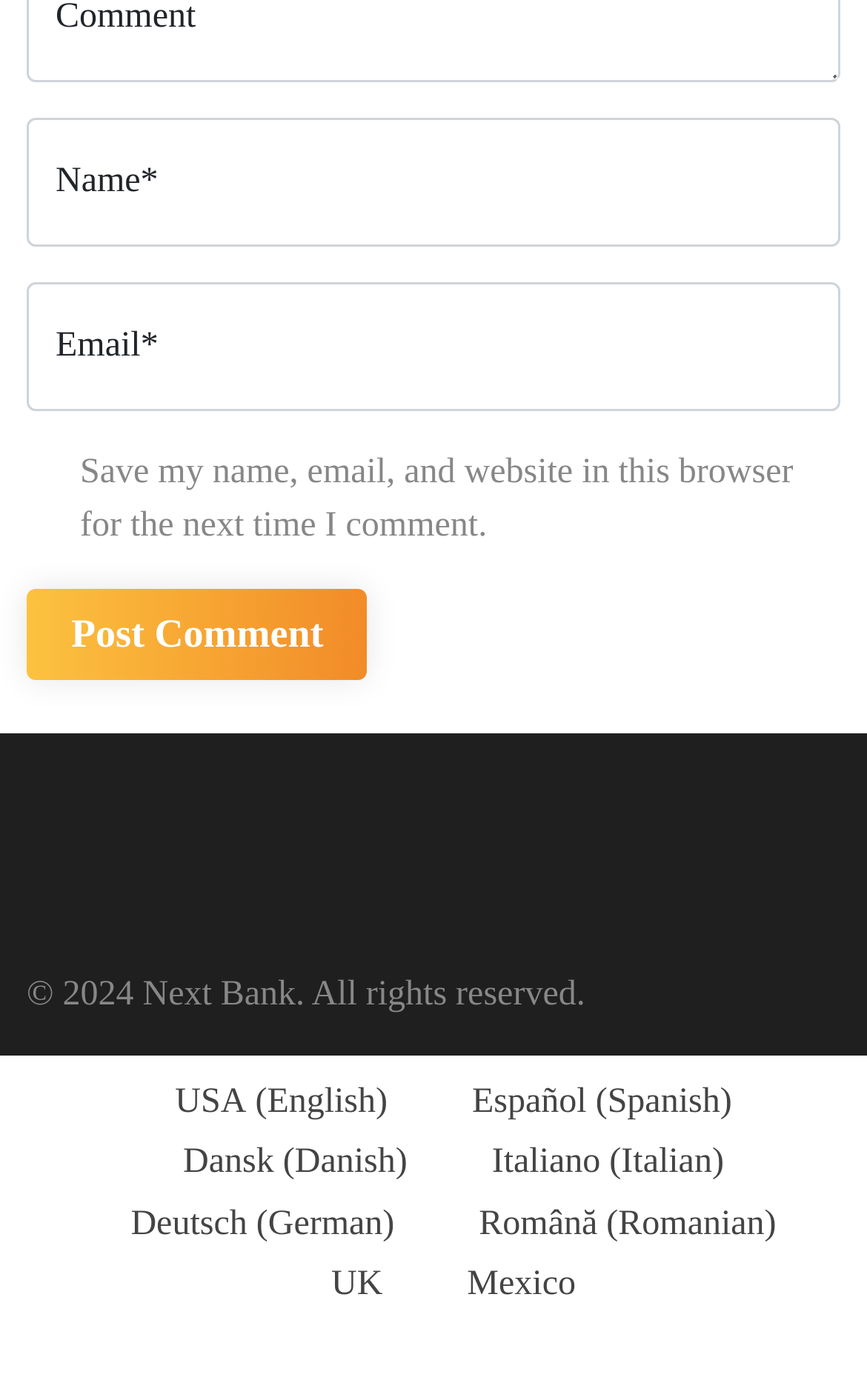Locate the bounding box coordinates of the area to click to fulfill this instruction: "Enter your email". The bounding box should be presented as four float numbers between 0 and 1, in the order [left, top, right, bottom].

[0.031, 0.202, 0.969, 0.294]